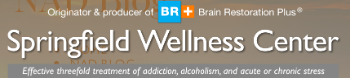Examine the image carefully and respond to the question with a detailed answer: 
What approach does the Springfield Wellness Center take to recovery?

The tagline of the Springfield Wellness Center highlights its holistic approach to recovery, indicating that the center considers the individual's overall well-being in their treatment methodologies.